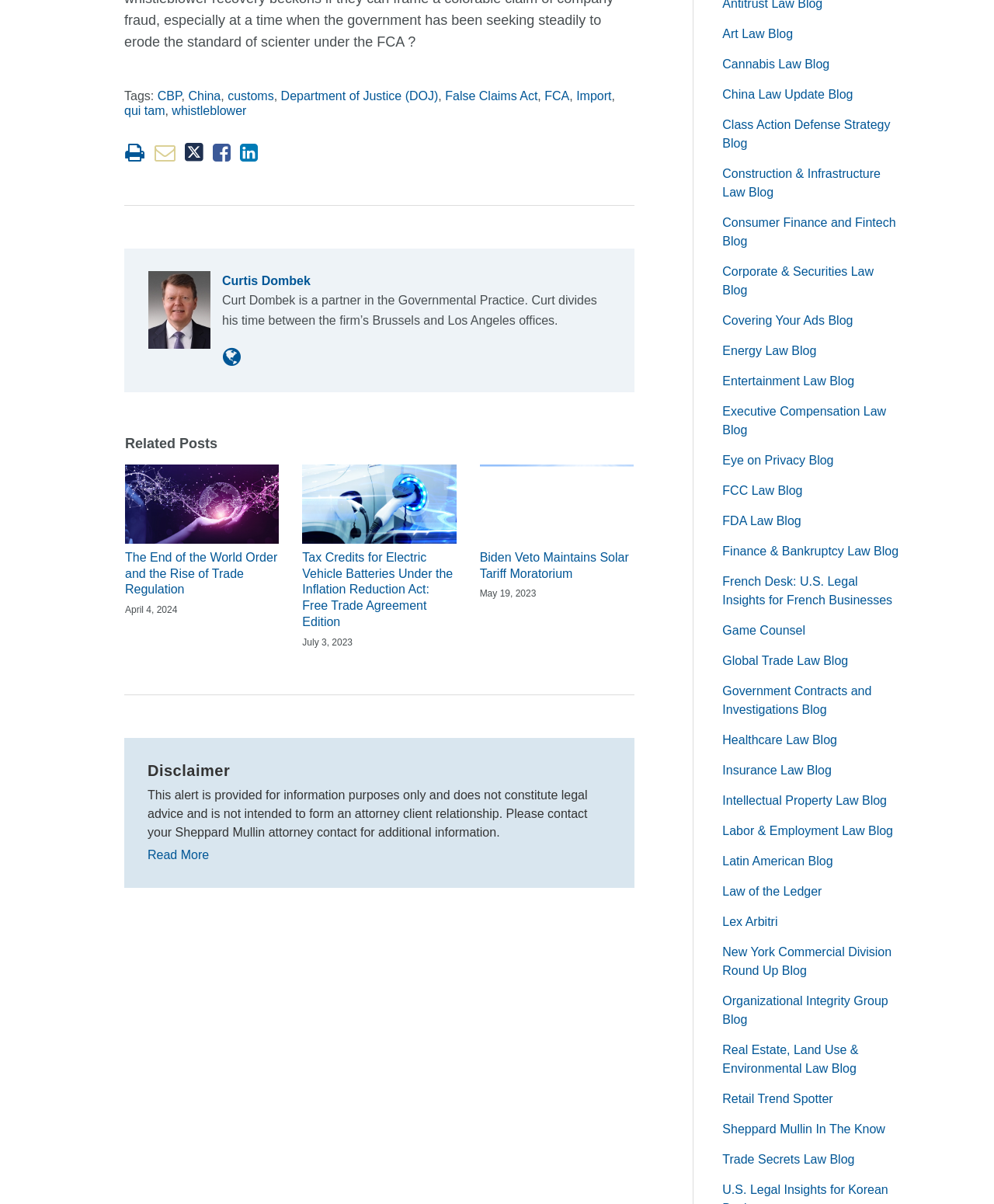Locate the bounding box coordinates of the element you need to click to accomplish the task described by this instruction: "Check the 'Disclaimer'".

[0.148, 0.632, 0.615, 0.647]